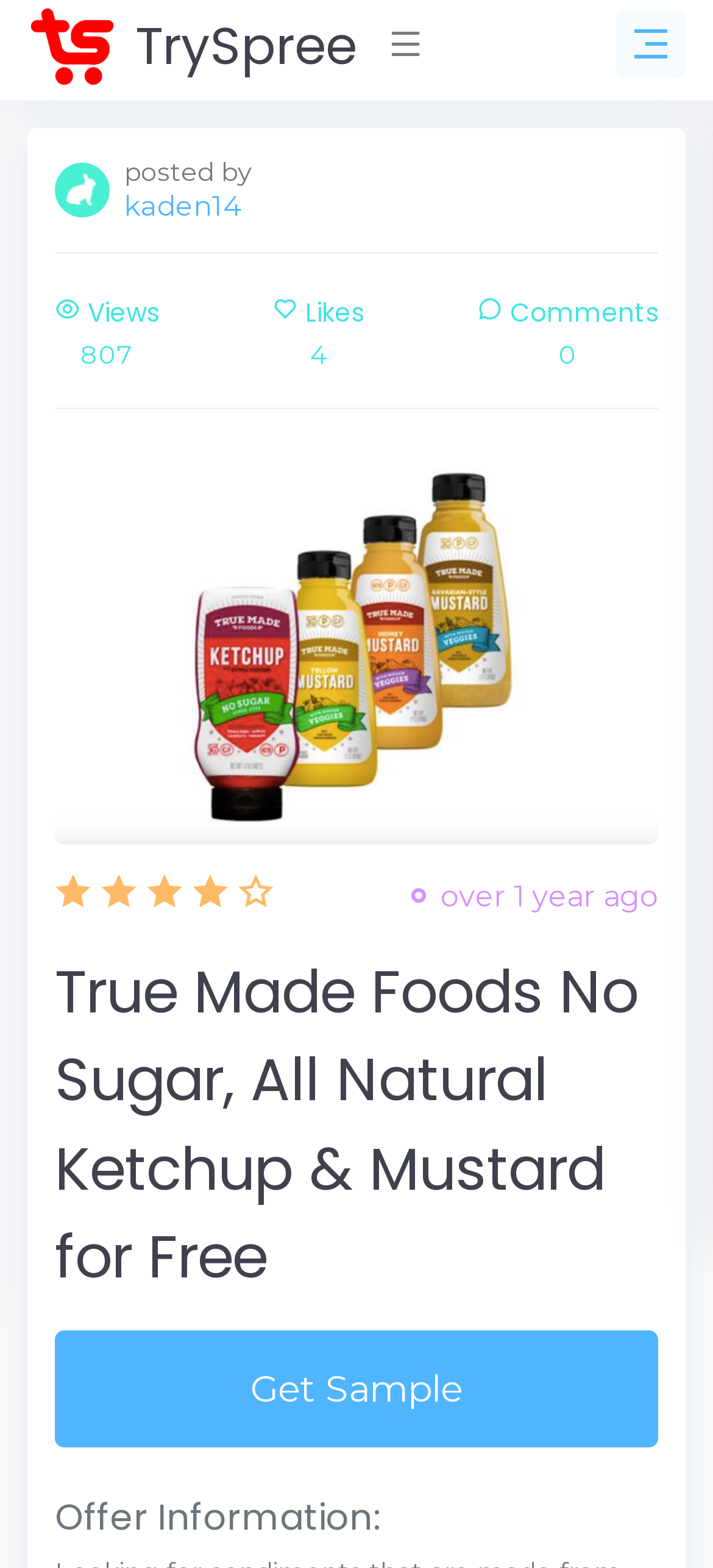What is the name of the product being offered?
Analyze the screenshot and provide a detailed answer to the question.

I determined the answer by looking at the link with the text 'True Made Foods No Sugar, All Natural Ketchup & Mustard for Free' and the image with the same text, which suggests that this is the product being offered on the webpage.